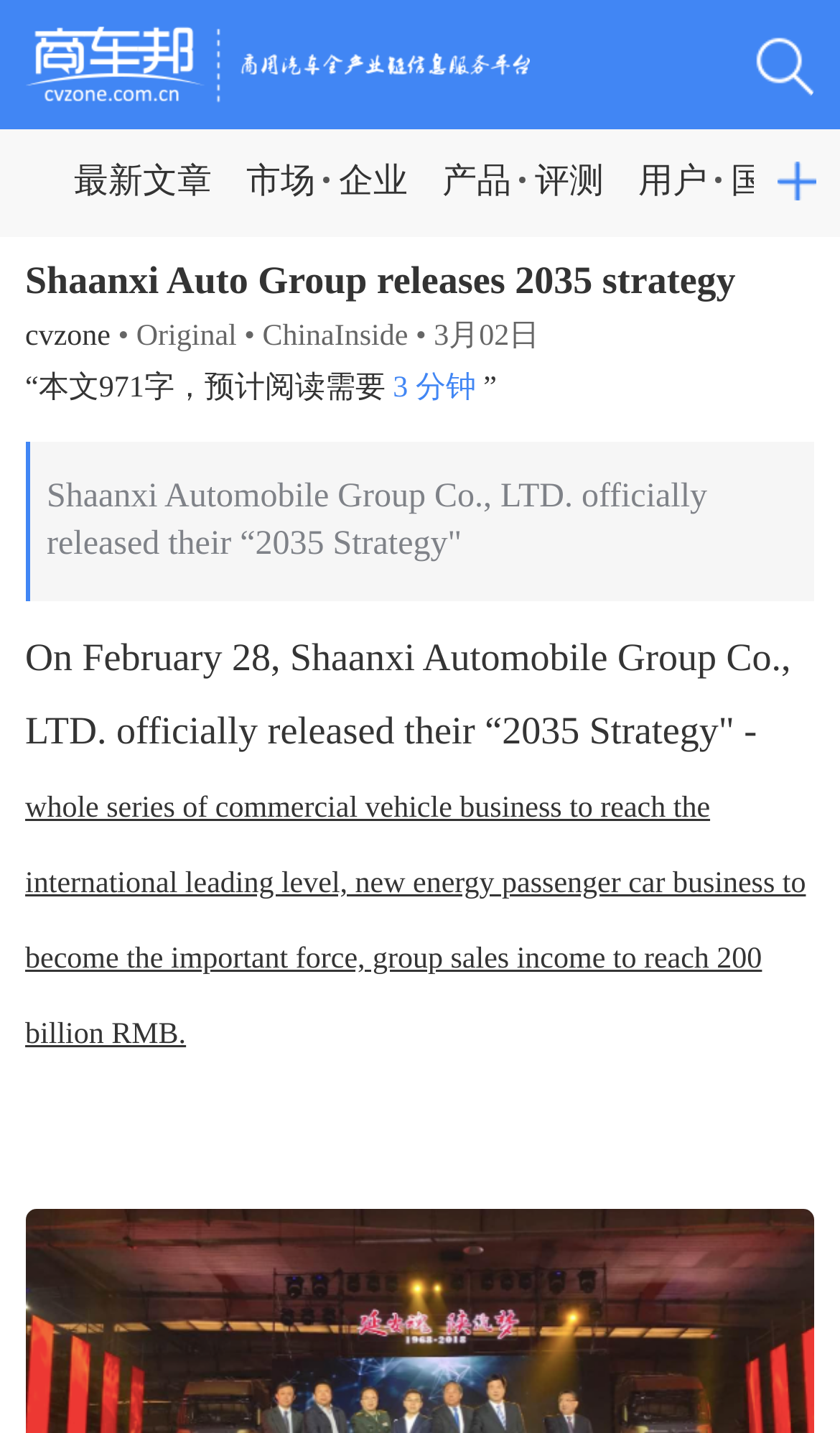What is the goal of the company's new energy passenger car business?
Answer the question with detailed information derived from the image.

The goal is mentioned in the text 'new energy passenger car business to become the important force' which is located in the StaticText element with bounding box coordinates [0.03, 0.553, 0.959, 0.734]. This text is part of the description of the company's 2035 strategy.